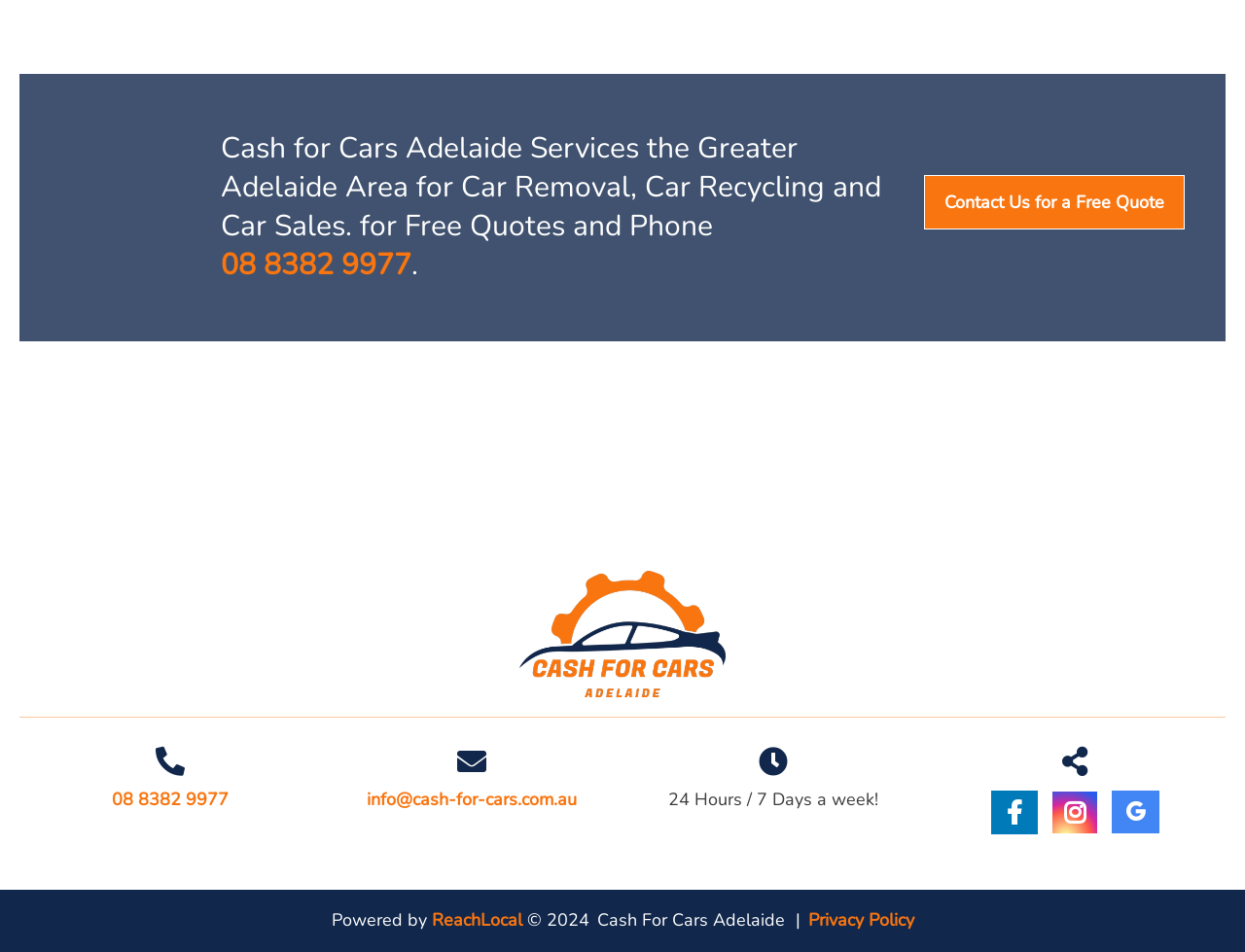Identify the bounding box coordinates of the clickable region required to complete the instruction: "Call the phone number". The coordinates should be given as four float numbers within the range of 0 and 1, i.e., [left, top, right, bottom].

[0.177, 0.258, 0.33, 0.3]